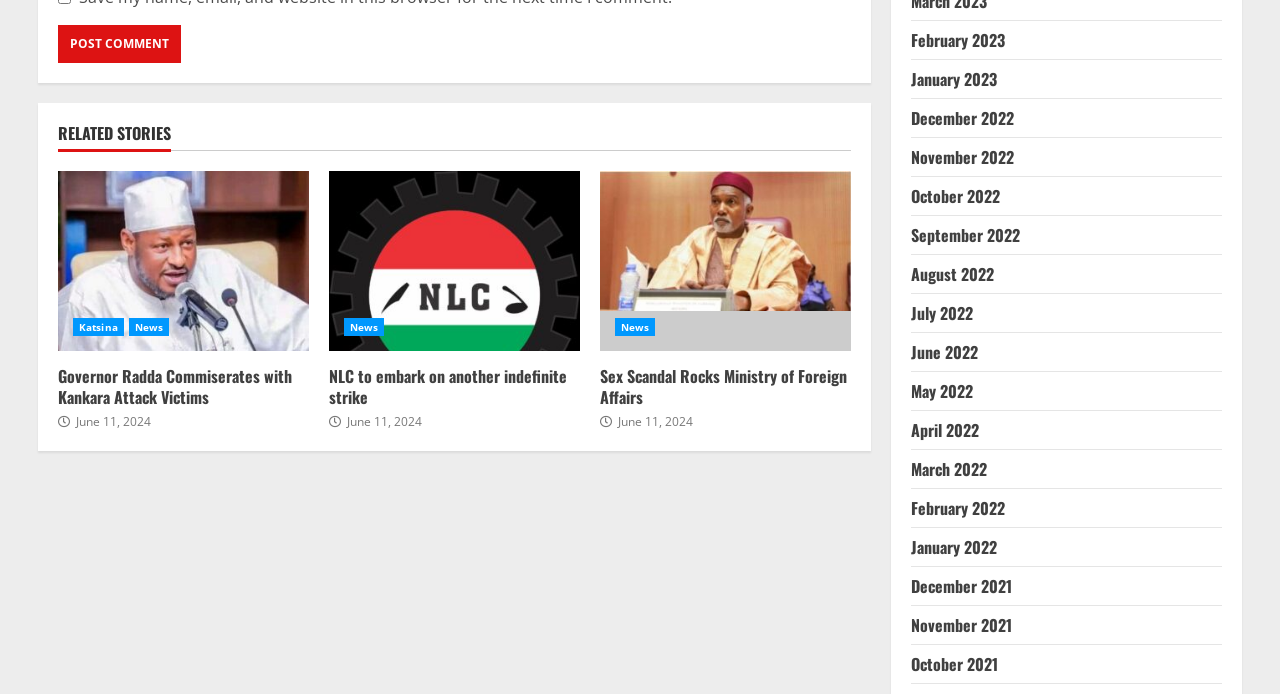Provide a brief response in the form of a single word or phrase:
How many related stories are displayed on the webpage?

3